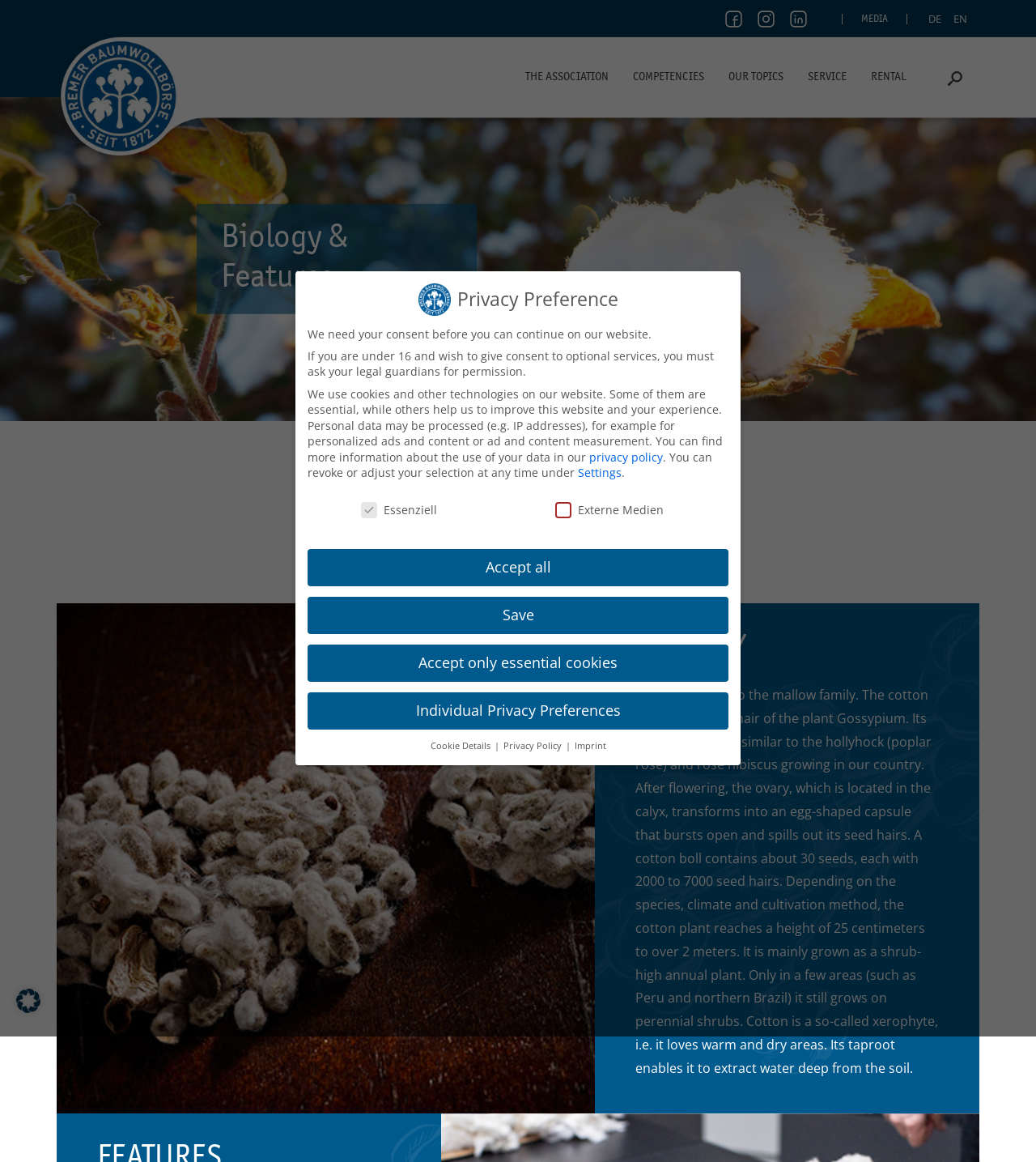What is the name of the plant described?
Using the image as a reference, give an elaborate response to the question.

The webpage describes the biology and features of a plant, and the text mentions 'The cotton fiber is the seed hair of the plant Gossypium.' Therefore, the answer is Cotton.